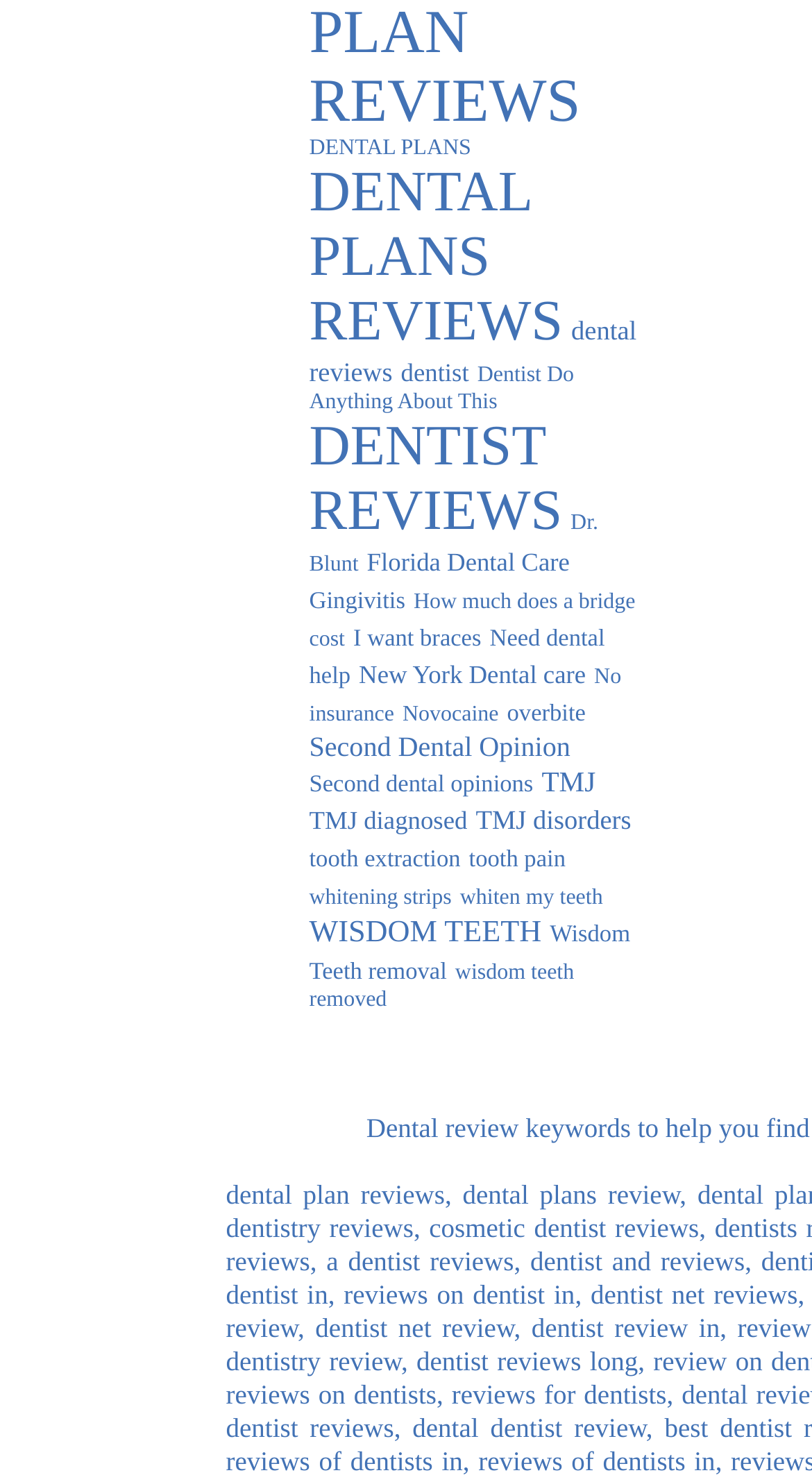Please identify the bounding box coordinates of the area that needs to be clicked to follow this instruction: "Read 'Second Dental Opinion (6 items)'".

[0.381, 0.493, 0.702, 0.514]